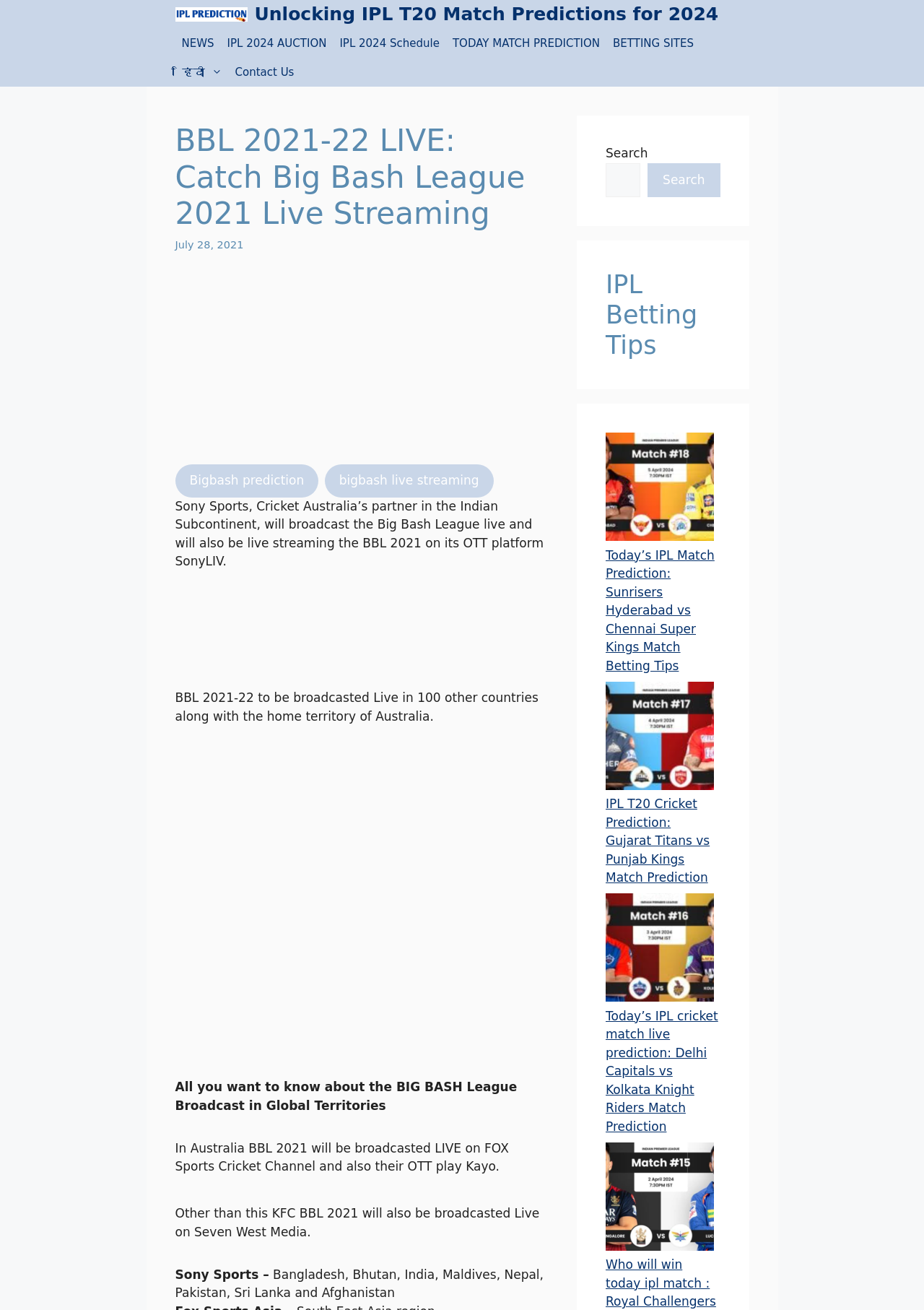What is the search function for?
Answer with a single word or phrase by referring to the visual content.

Search